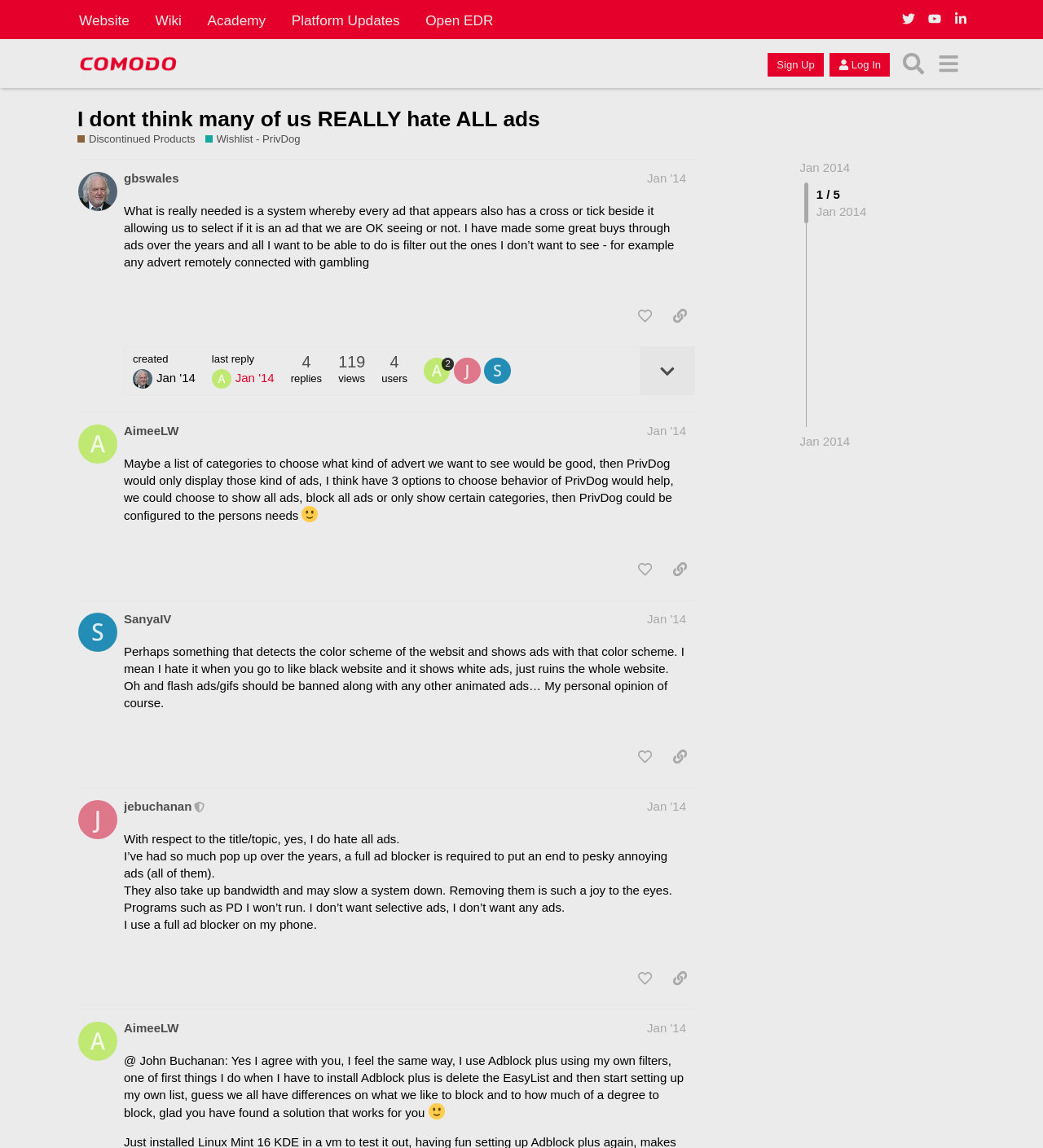Specify the bounding box coordinates of the area to click in order to execute this command: 'Share a link to the post by @AimeeLW'. The coordinates should consist of four float numbers ranging from 0 to 1, and should be formatted as [left, top, right, bottom].

[0.637, 0.484, 0.666, 0.508]